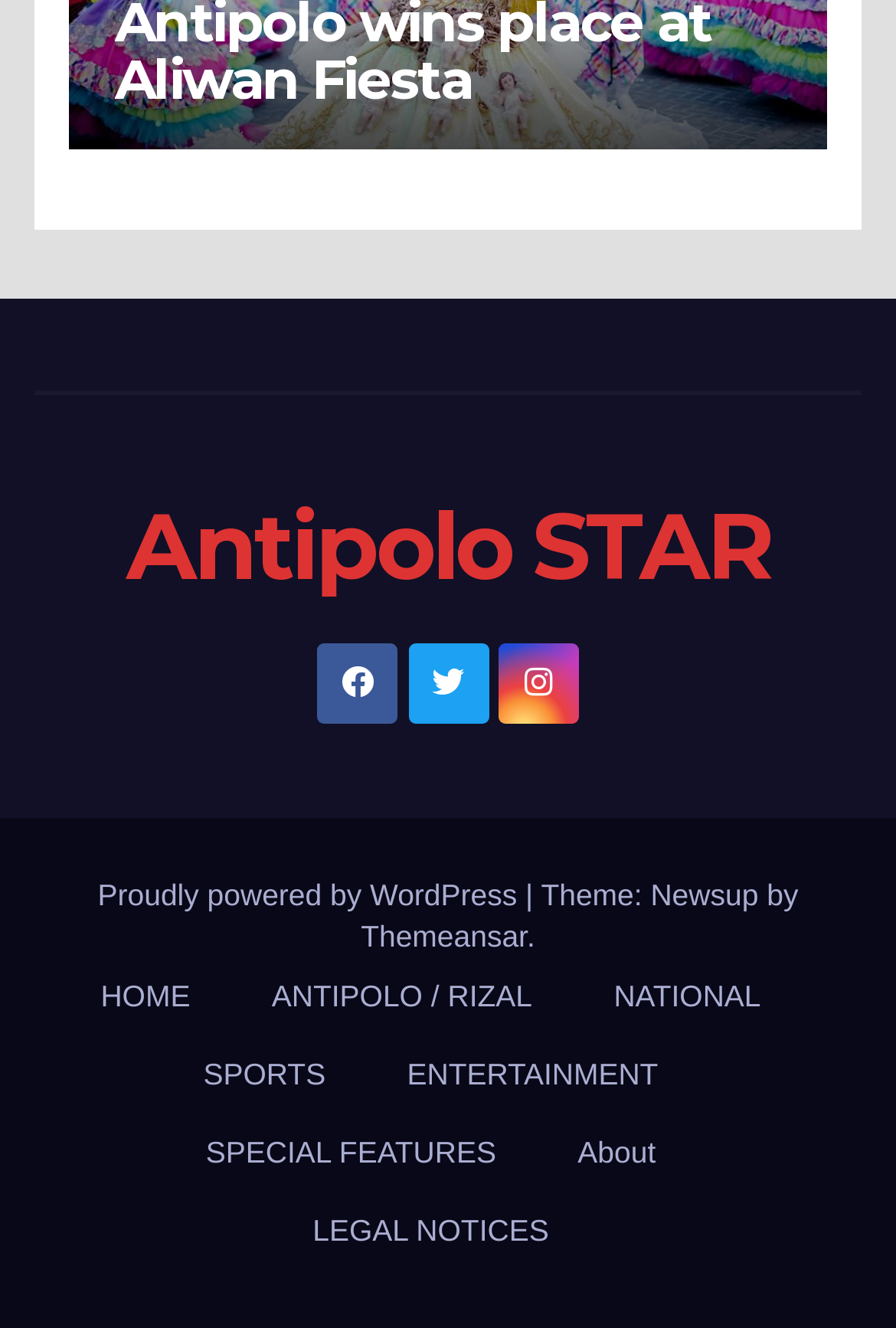Please determine the bounding box coordinates of the element to click on in order to accomplish the following task: "view HOME page". Ensure the coordinates are four float numbers ranging from 0 to 1, i.e., [left, top, right, bottom].

[0.092, 0.722, 0.233, 0.781]